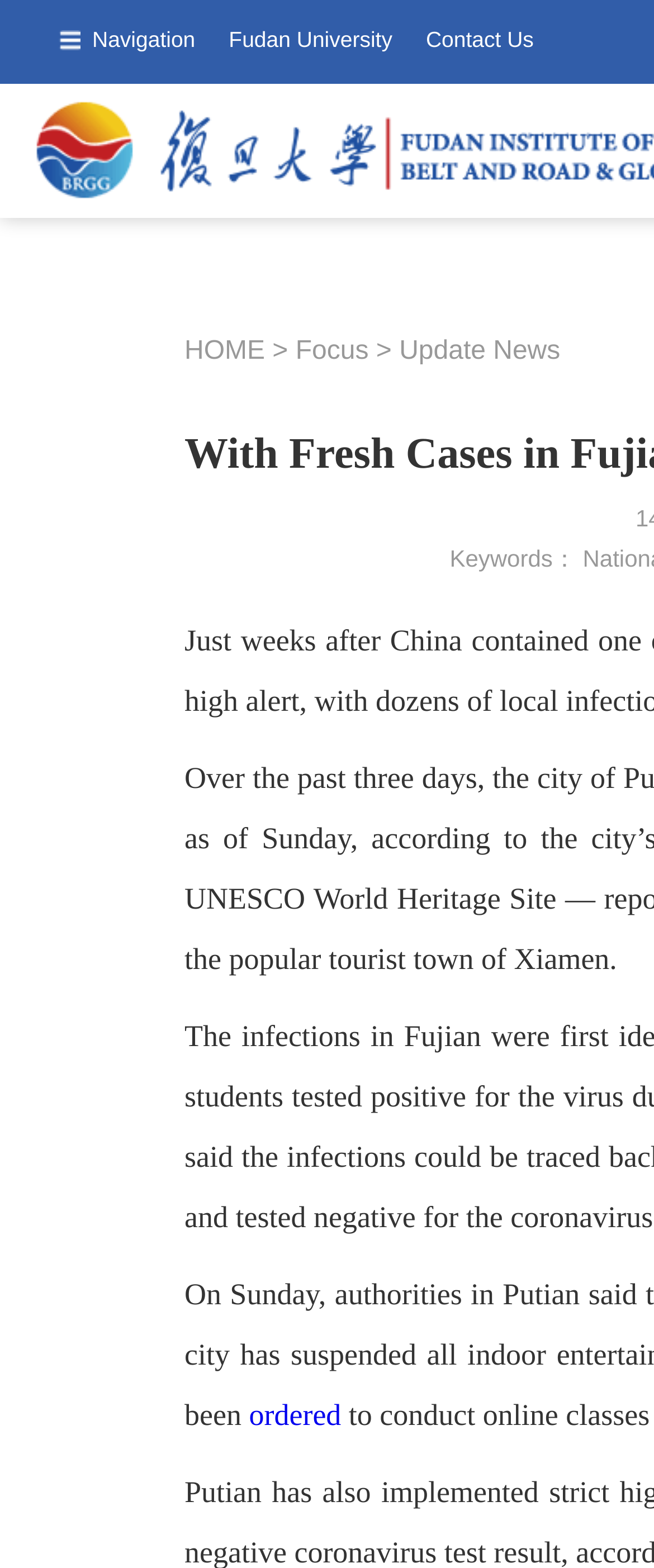Provide a thorough description of this webpage.

The webpage appears to be a news article or update from the Fudan Institute of Belt and Road & Global Governance. At the top left of the page, there are three links: "Navigation", "Fudan University", and "Contact Us", which are likely part of the website's main navigation menu. 

Below these links, there is a secondary navigation menu with four links: "HOME", "Focus", and "Update News", which are likely categories or sections of the website. The "HOME" link is situated to the left of the ">" static text, and the "Focus" link is to the right of it. The "Update News" link is positioned to the right of the "Focus" link.

Further down the page, there is a section with the title "Keywords：" followed by a link labeled "ordered". This section may contain related keywords or tags for the news article.